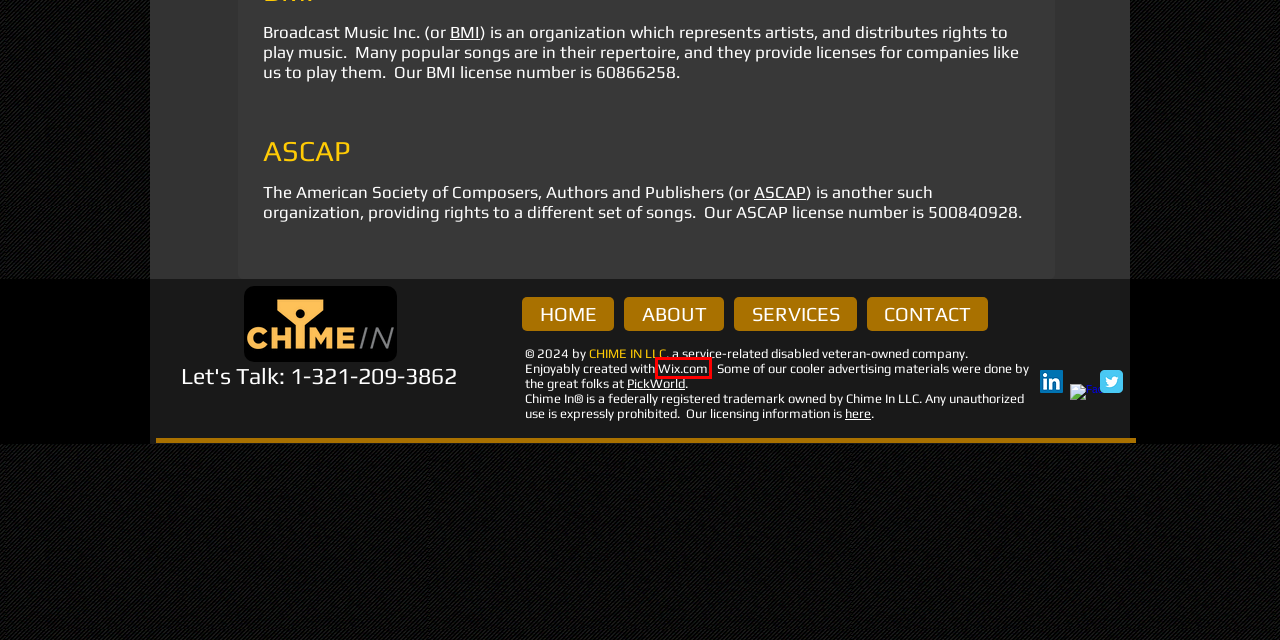You are presented with a screenshot of a webpage that includes a red bounding box around an element. Determine which webpage description best matches the page that results from clicking the element within the red bounding box. Here are the candidates:
A. Team Building | Central Florida | Chime In
B. Licensing | chime-in
C. Chime In | About
D. Chime In | Services
E. Chime In | Contact
F. BMI | BMI.com
G. Website Builder - Create a Free Website Today | Wix.com
H. PickWorld Guitar Picks | Custom Guitar Picks | Made in USA

G